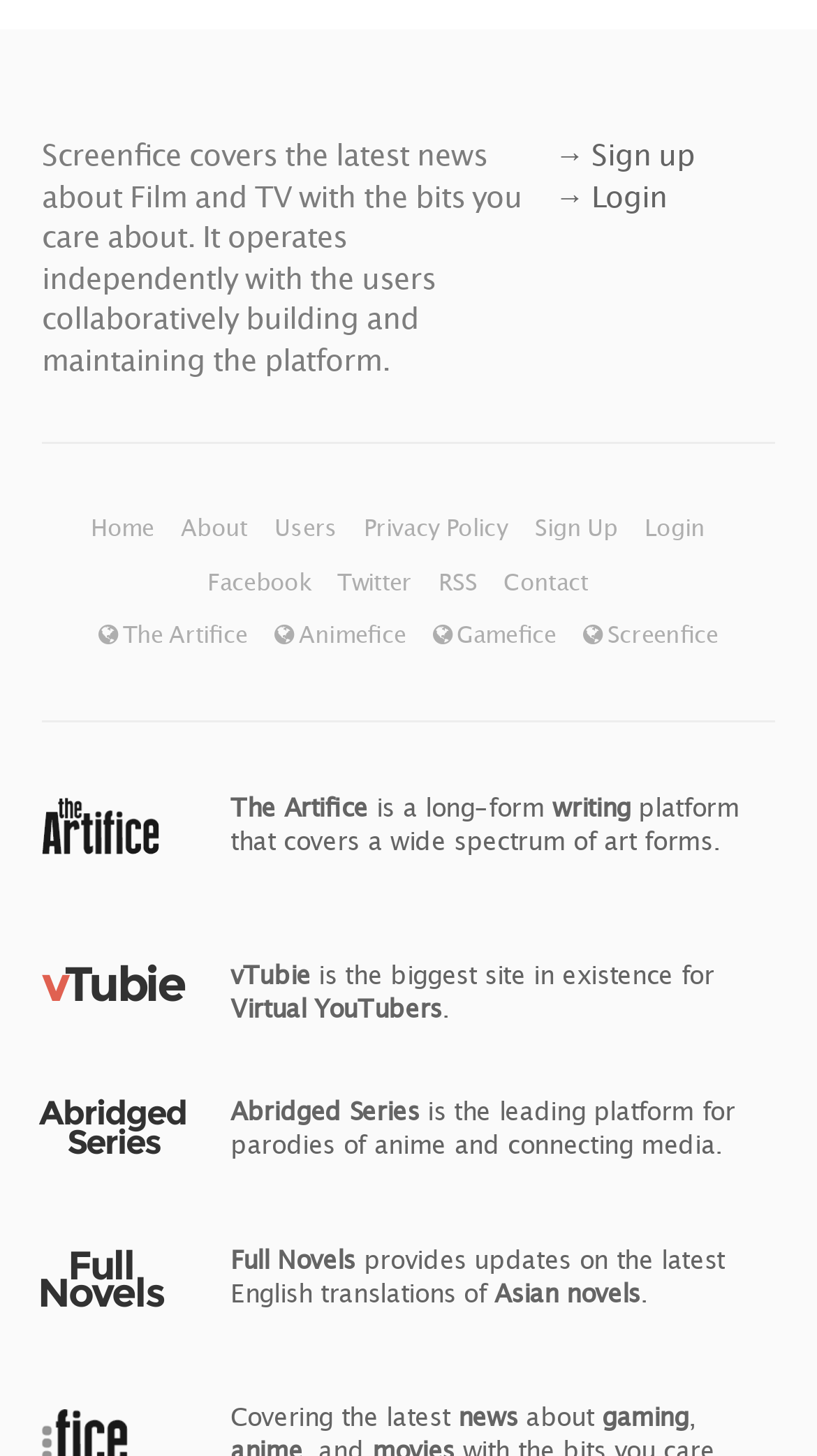Find the bounding box coordinates of the element I should click to carry out the following instruction: "Follow Screenfice on Facebook".

[0.254, 0.389, 0.387, 0.408]